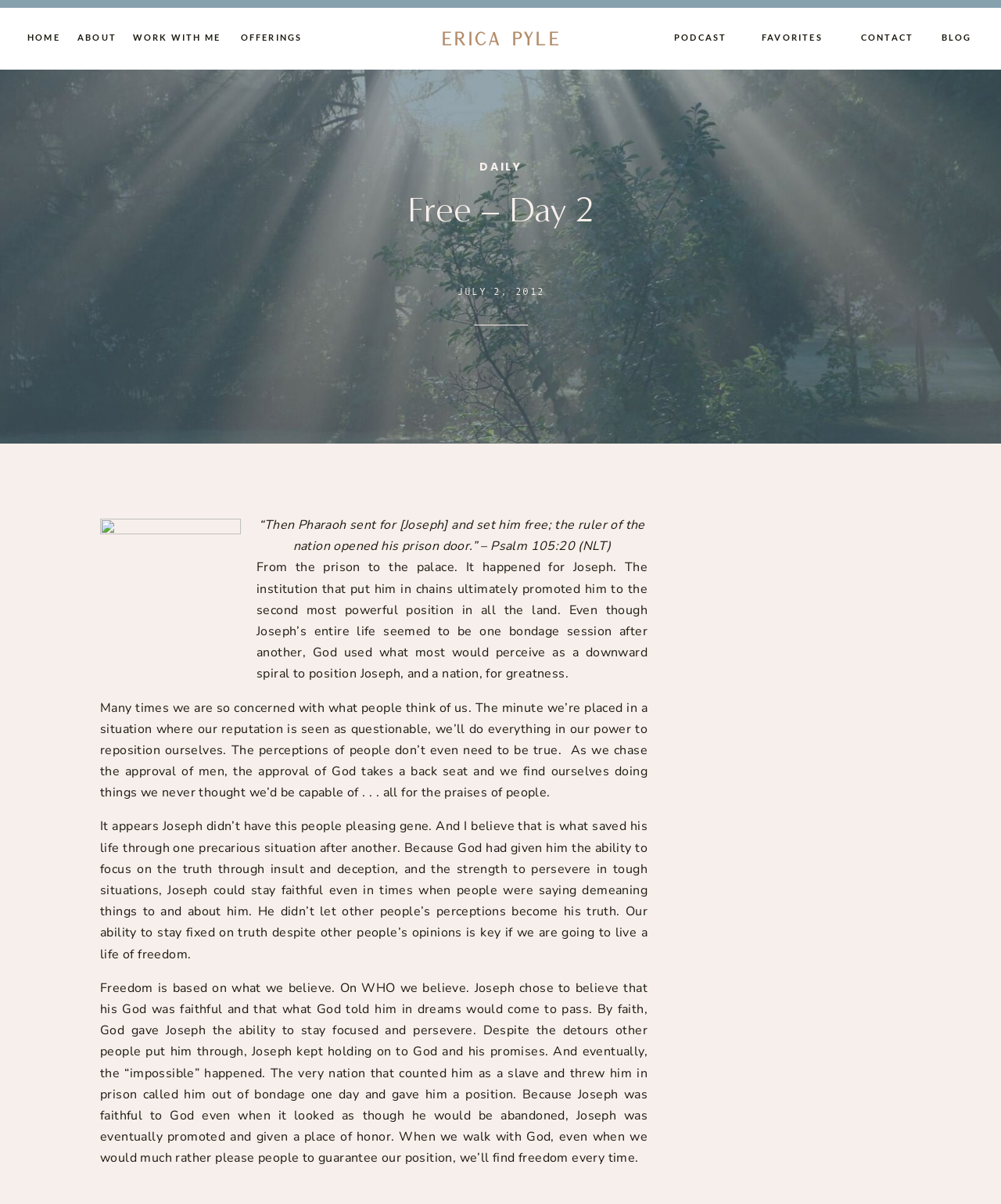How many paragraphs of text are in the devotional?
Refer to the image and give a detailed response to the question.

I counted the number of StaticText elements that contain paragraphs of text, and found that there are 4 paragraphs in total, each discussing a different aspect of the daily devotional.